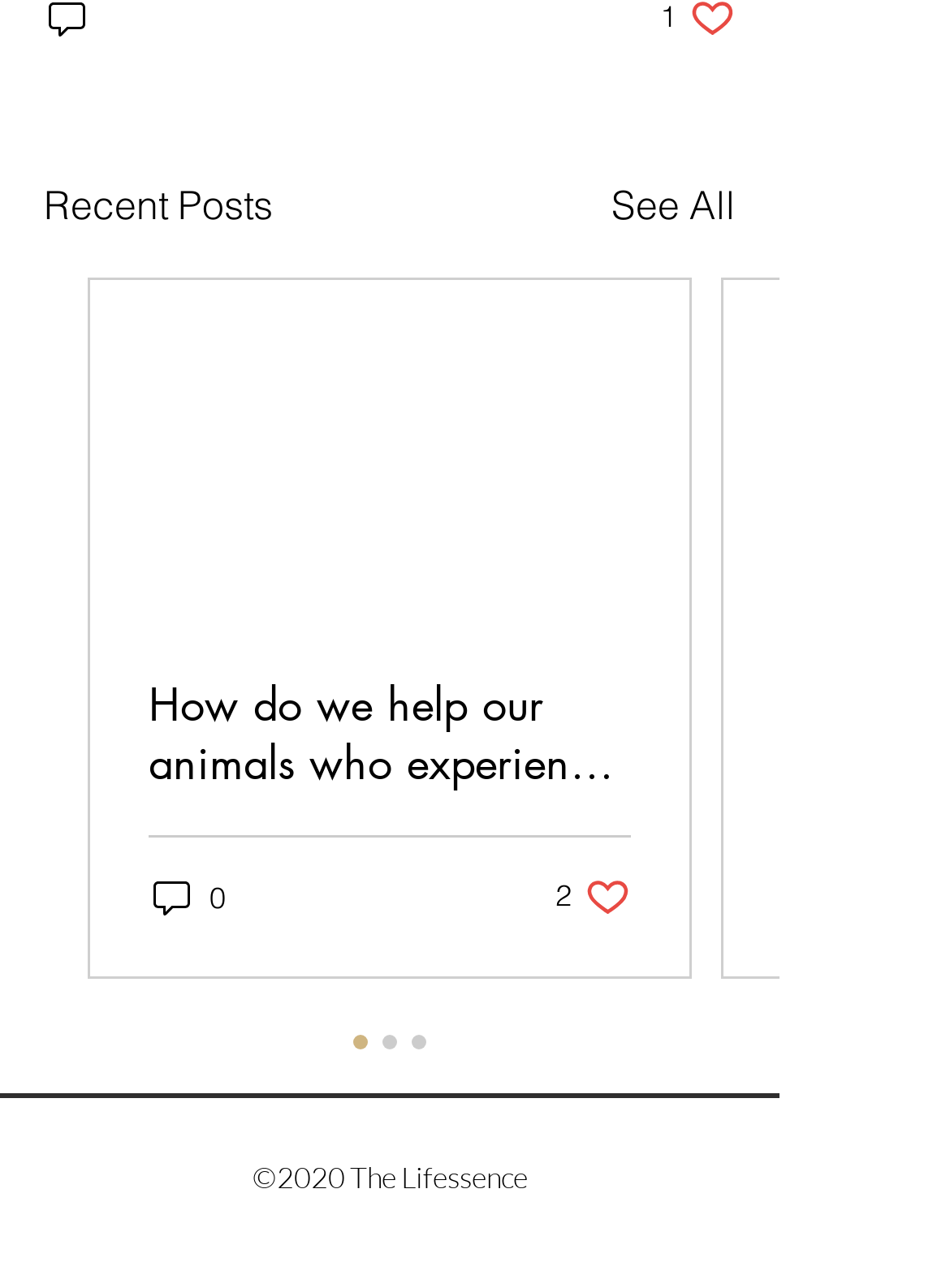Respond to the following question using a concise word or phrase: 
What is the copyright year of the website?

2020